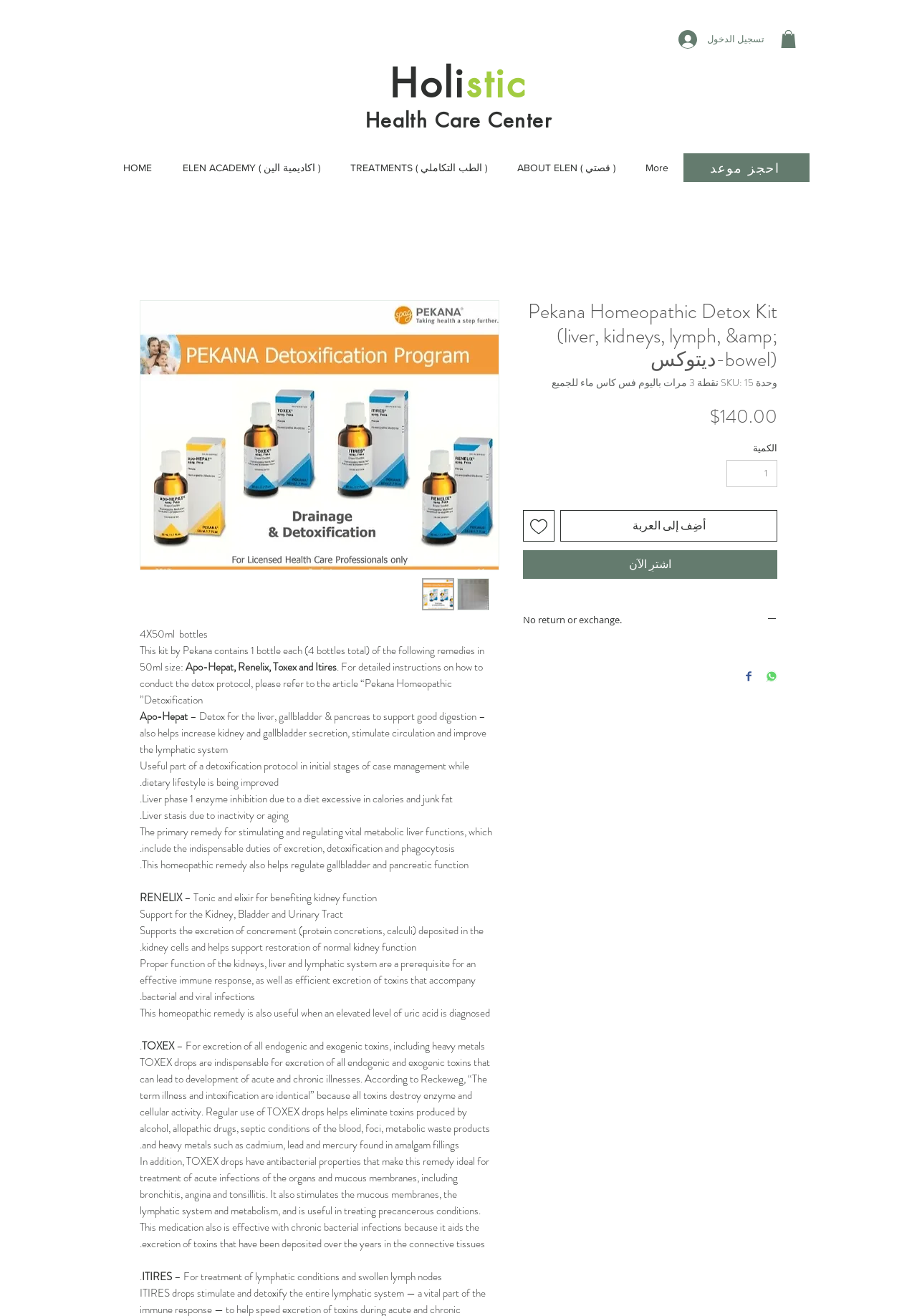What is the function of the TOXEX remedy?
Kindly offer a detailed explanation using the data available in the image.

According to the webpage, TOXEX is a remedy that helps excrete all endogenic and exogenic toxins, including heavy metals, from the body.